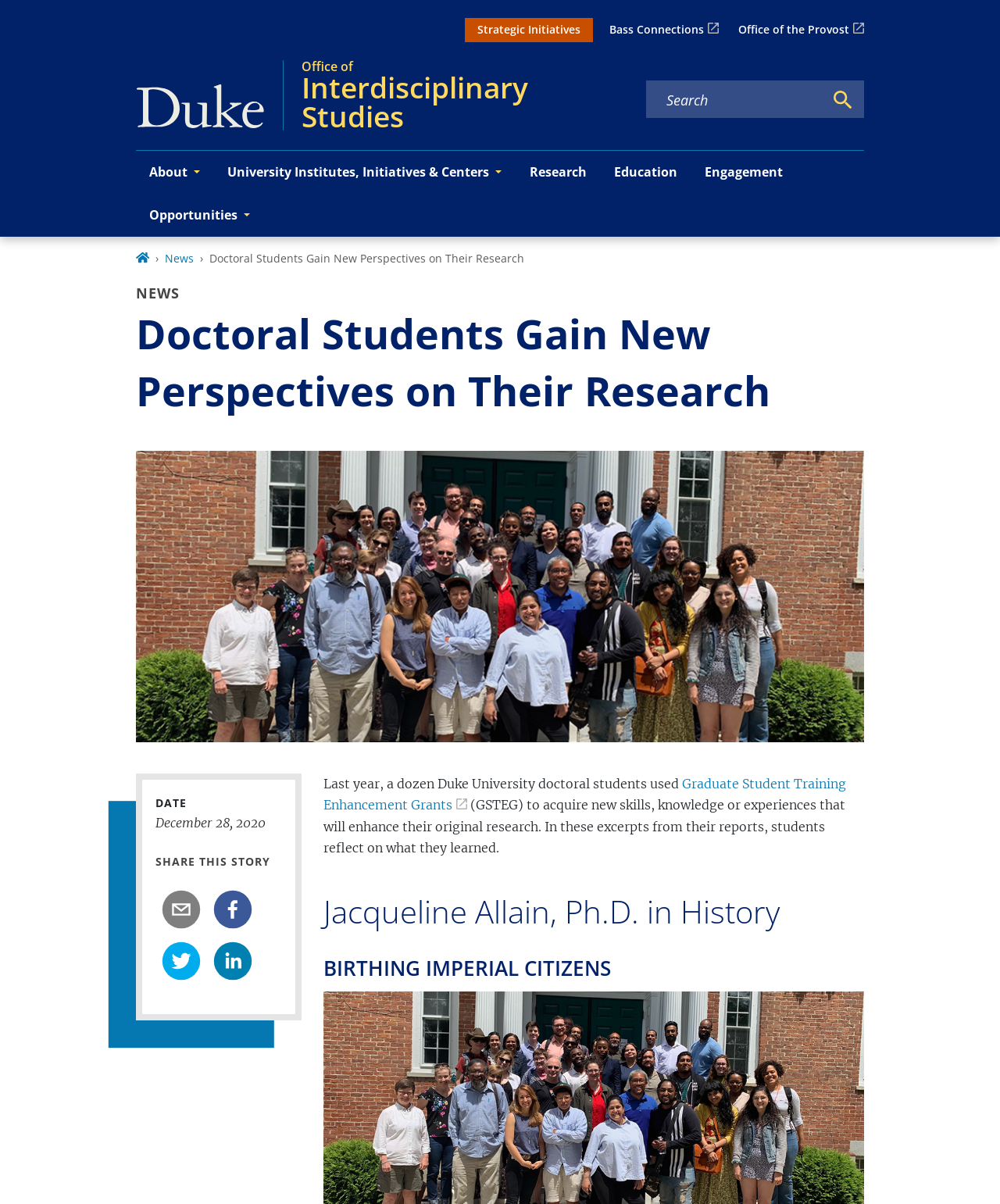Extract the top-level heading from the webpage and provide its text.

Doctoral Students Gain New Perspectives on Their Research